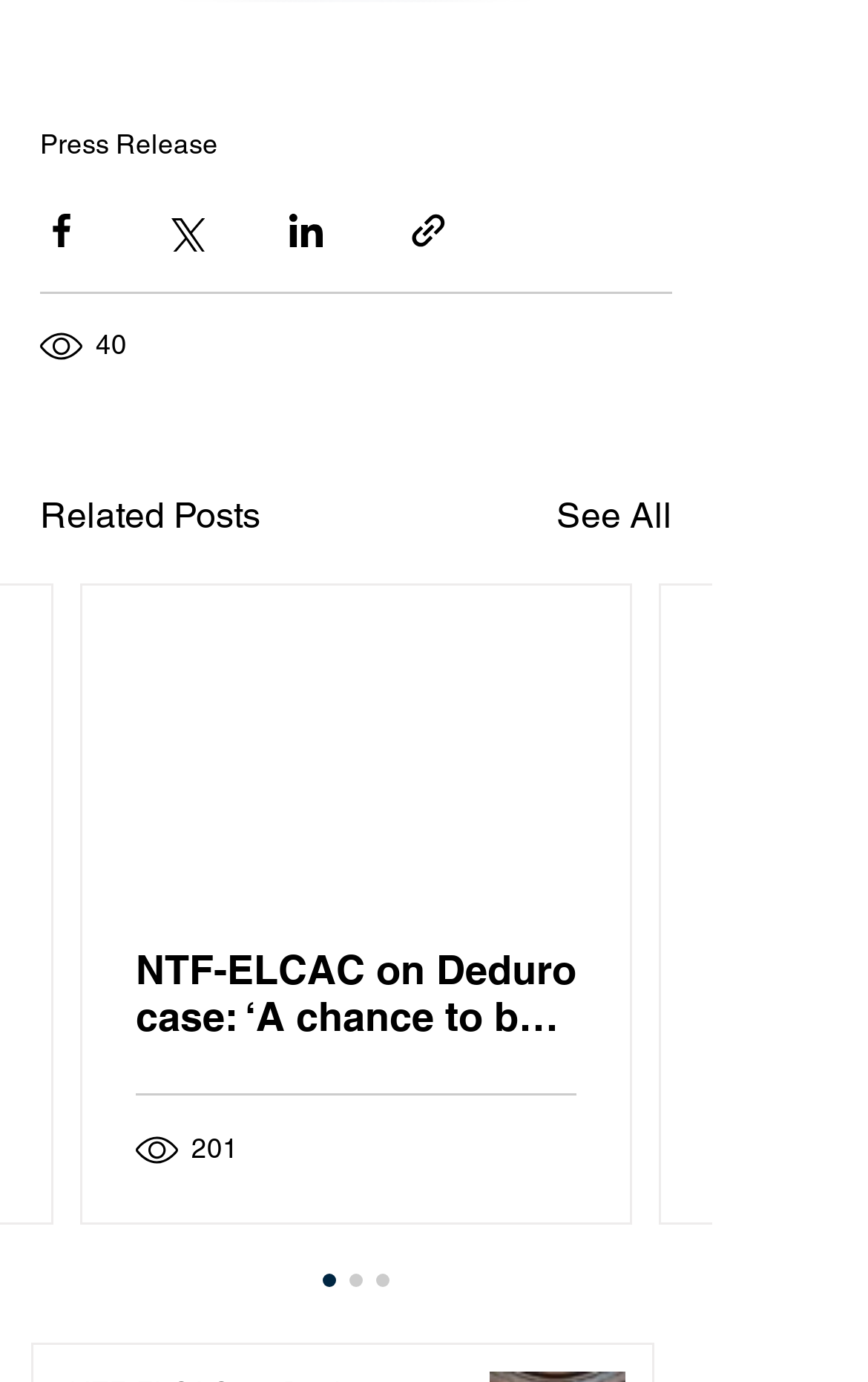Please specify the bounding box coordinates of the clickable region necessary for completing the following instruction: "See all related posts". The coordinates must consist of four float numbers between 0 and 1, i.e., [left, top, right, bottom].

[0.641, 0.354, 0.774, 0.393]